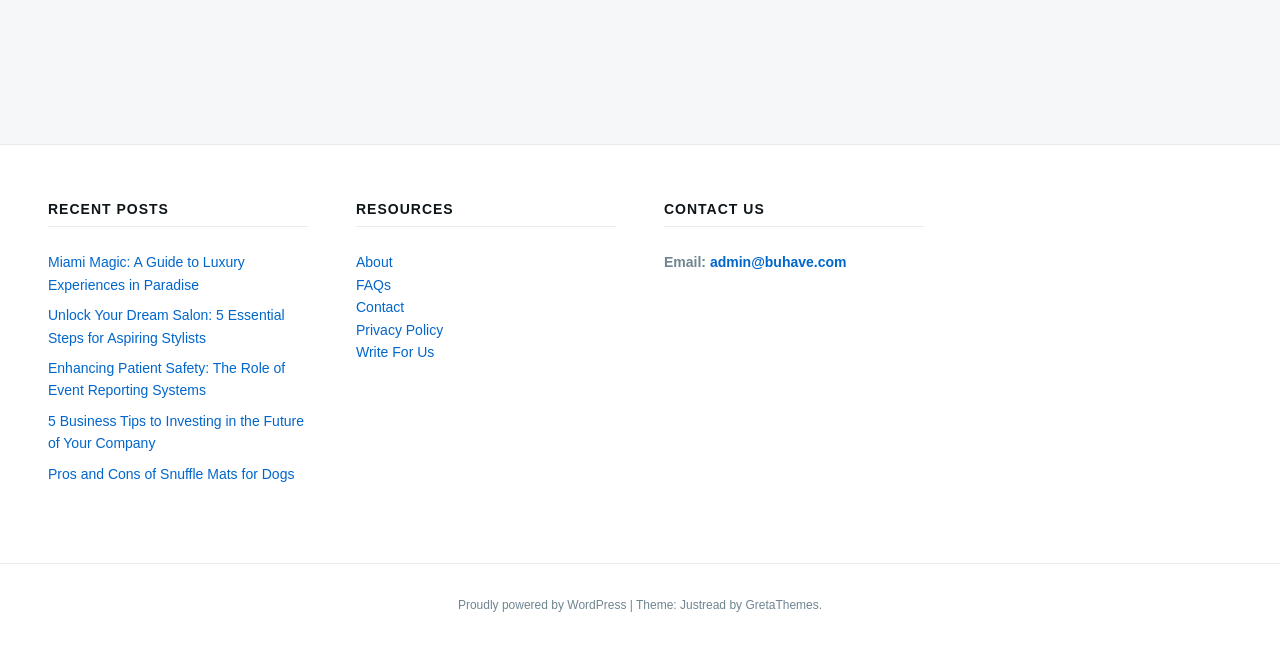What is the email address to contact?
Using the visual information, respond with a single word or phrase.

admin@buhave.com